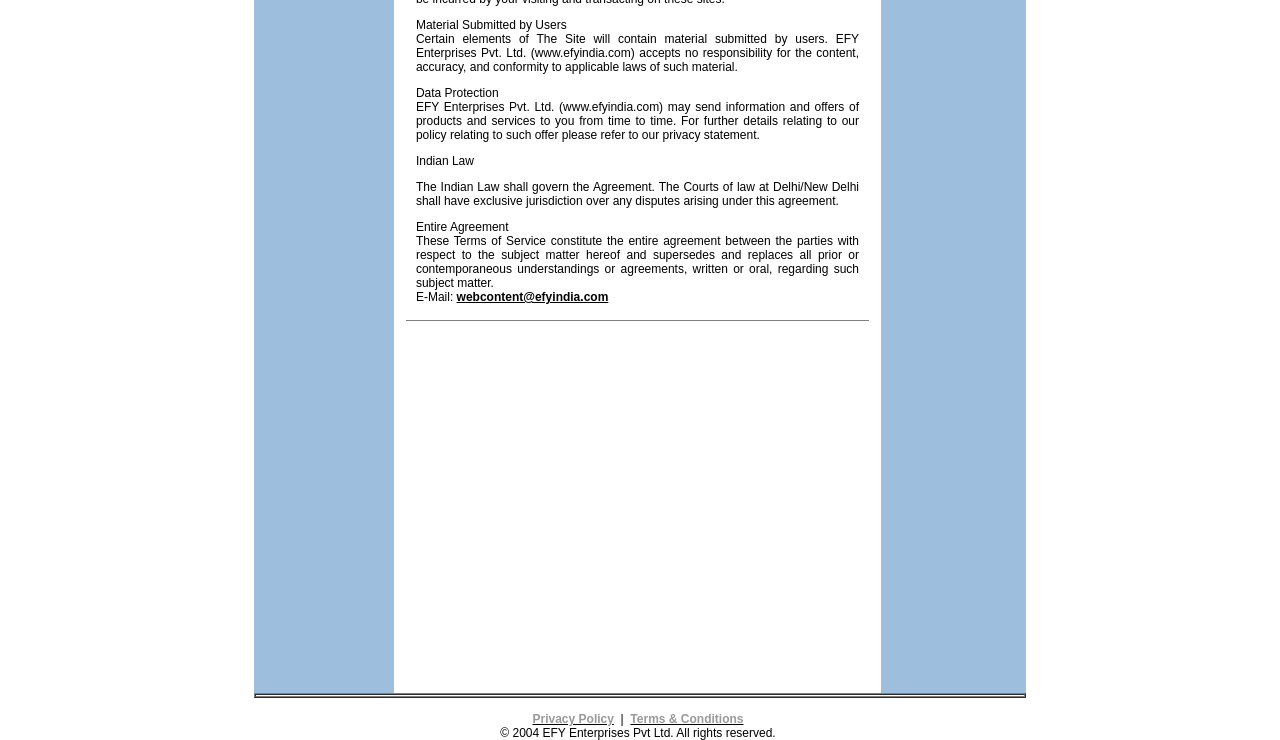Identify the bounding box for the UI element described as: "webcontent@efyindia.com". Ensure the coordinates are four float numbers between 0 and 1, formatted as [left, top, right, bottom].

[0.357, 0.392, 0.475, 0.411]